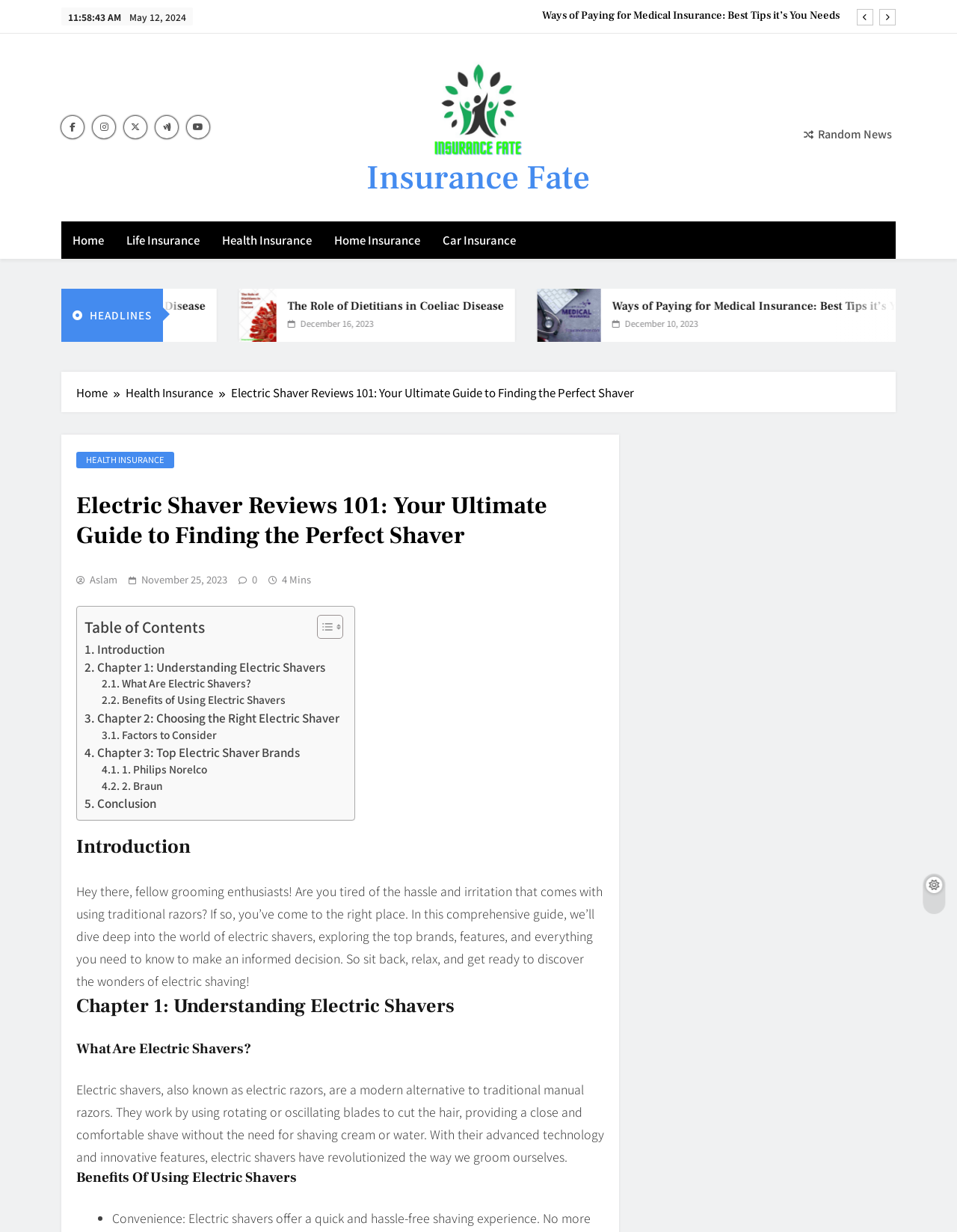Identify the bounding box for the given UI element using the description provided. Coordinates should be in the format (top-left x, top-left y, bottom-right x, bottom-right y) and must be between 0 and 1. Here is the description: Toggle

[0.32, 0.498, 0.355, 0.519]